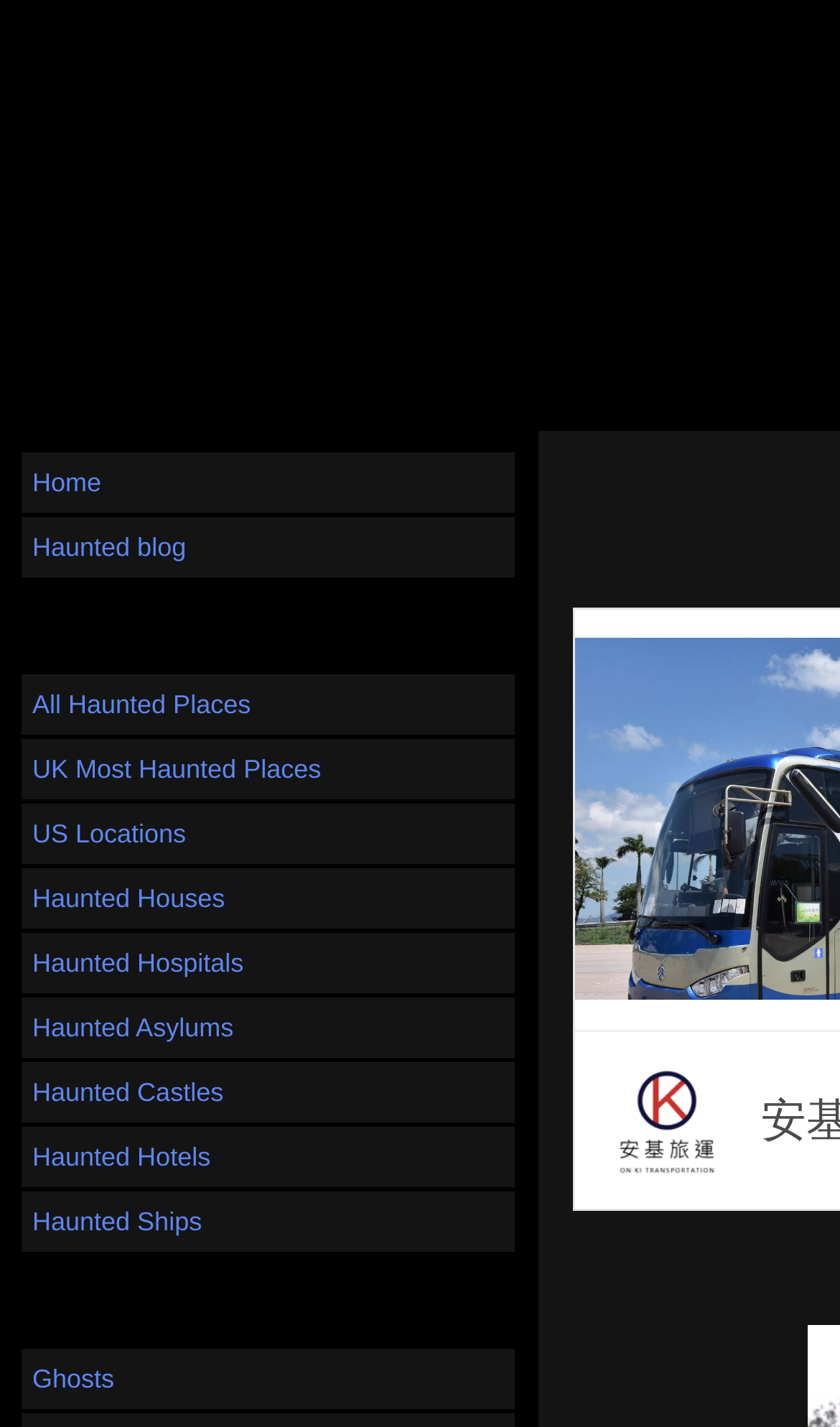Please predict the bounding box coordinates of the element's region where a click is necessary to complete the following instruction: "visit haunted houses". The coordinates should be represented by four float numbers between 0 and 1, i.e., [left, top, right, bottom].

[0.026, 0.608, 0.613, 0.651]